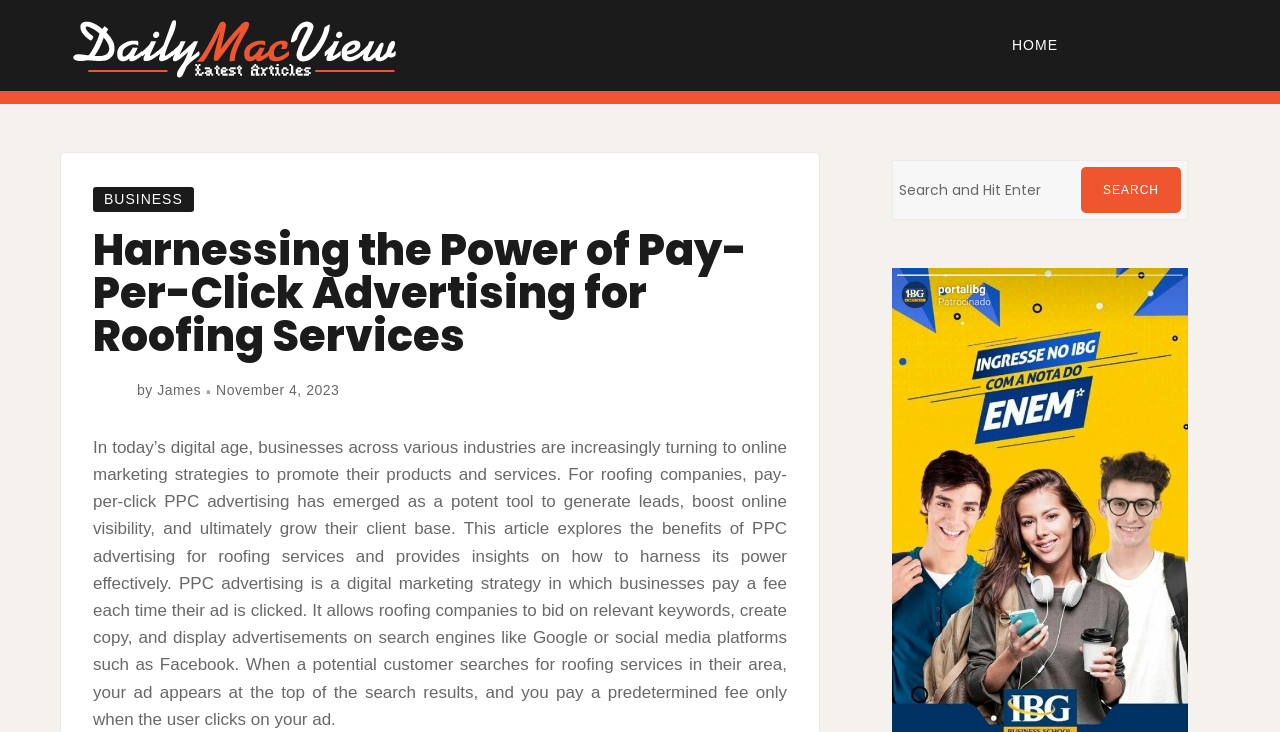What is the primary menu item?
Respond to the question with a well-detailed and thorough answer.

The primary menu item can be found by examining the navigation section at the top of the webpage, where the 'Primary Menu' is located. The first item in this menu is 'HOME'.